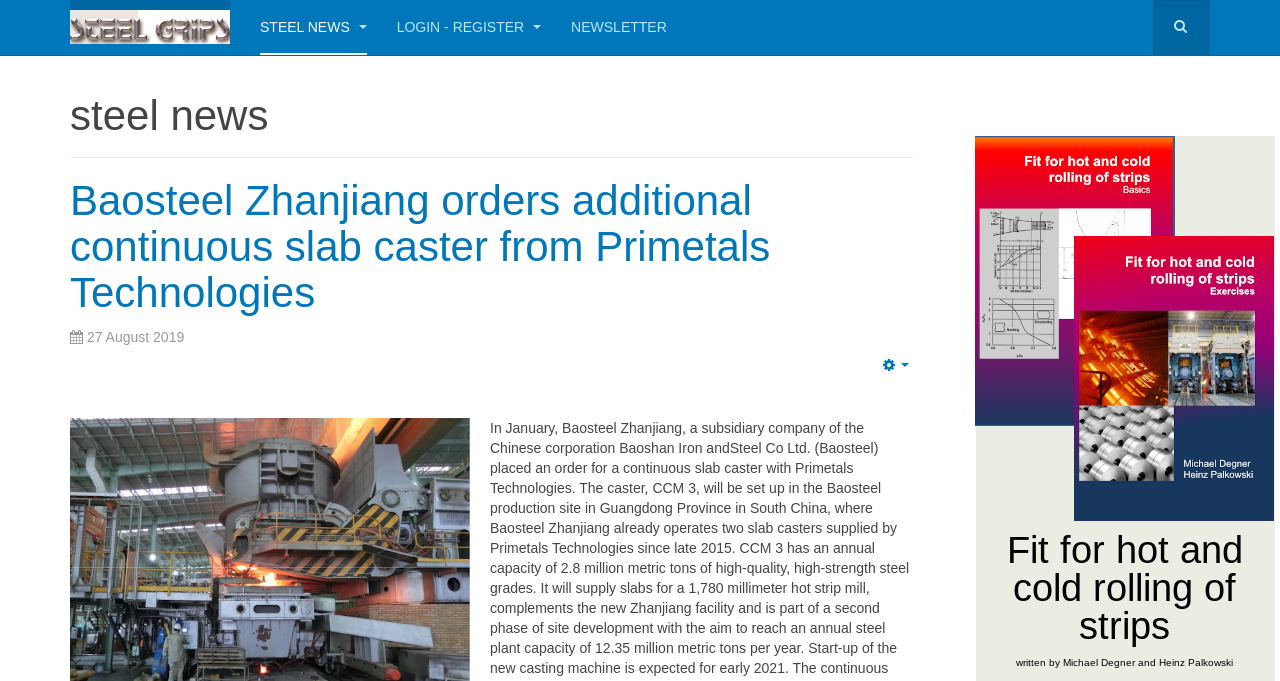Locate the bounding box coordinates of the clickable element to fulfill the following instruction: "go to Shop Banner Degner". Provide the coordinates as four float numbers between 0 and 1 in the format [left, top, right, bottom].

[0.762, 0.627, 0.996, 0.65]